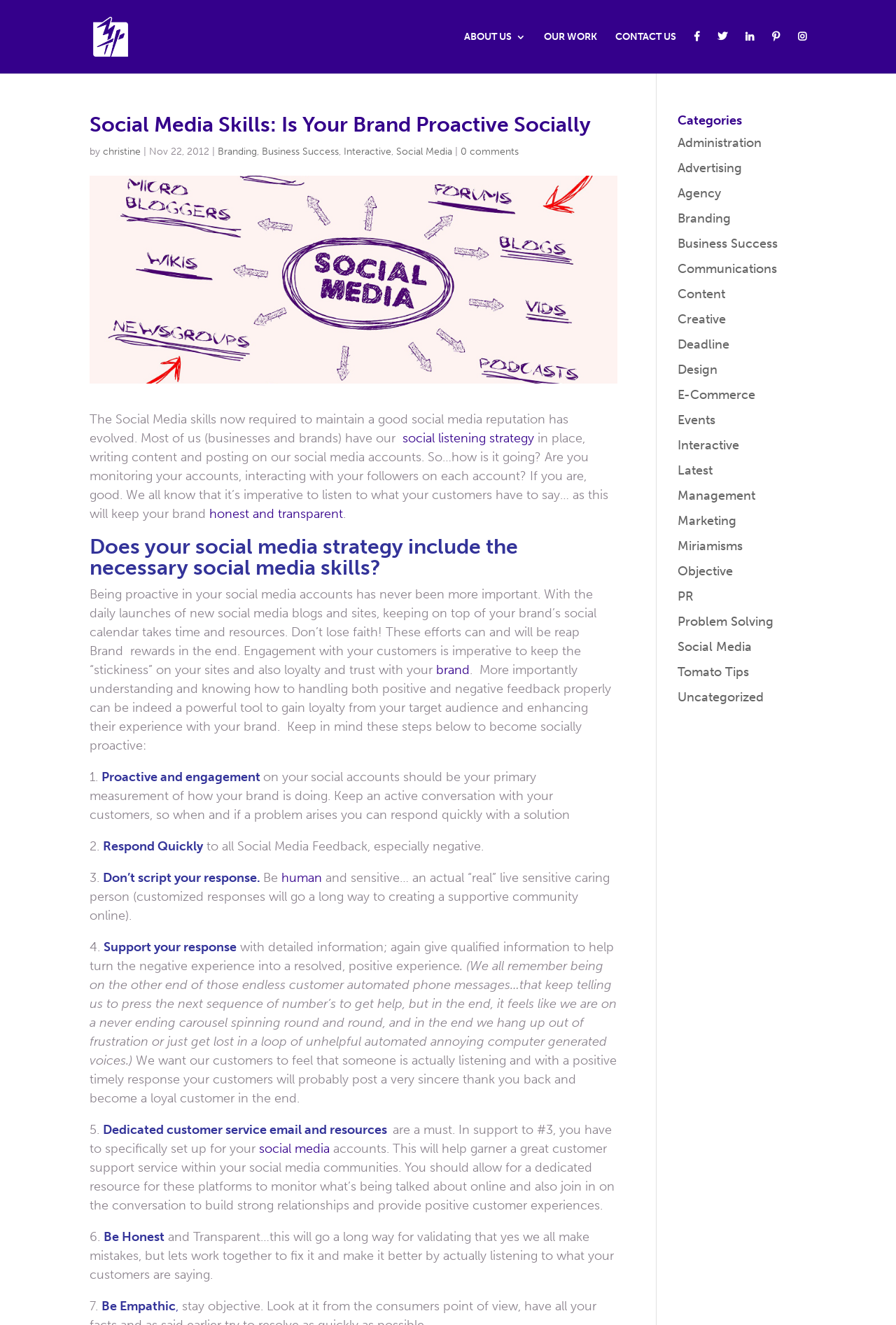What is the author's name?
Deliver a detailed and extensive answer to the question.

The author's name is Christine, which is mentioned in the article as 'by Christine'.